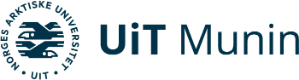What is UiT Munin?
Based on the screenshot, provide your answer in one word or phrase.

Digital repository for academic publications